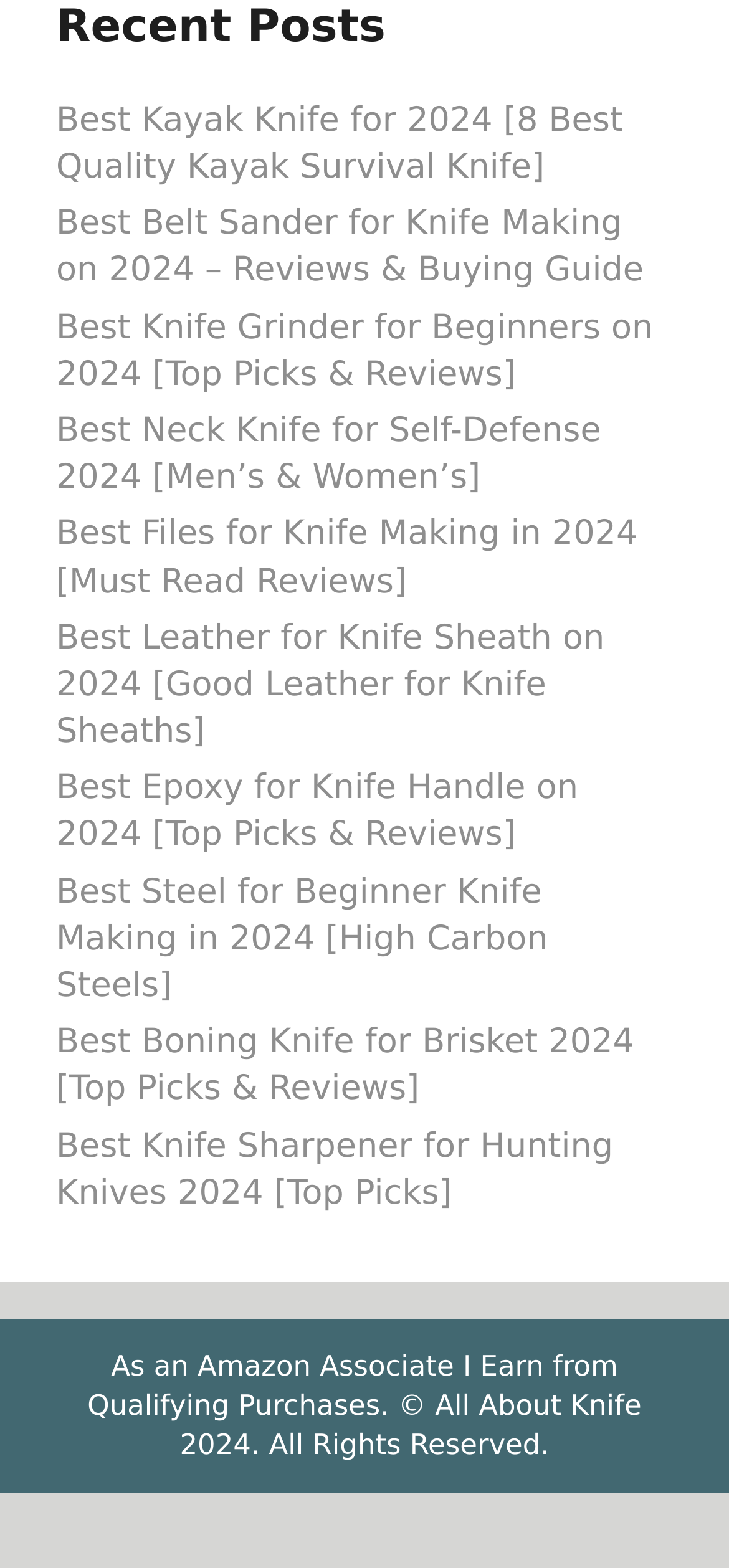Identify the bounding box coordinates of the element that should be clicked to fulfill this task: "Click on the link to learn about the best kayak knife for 2024". The coordinates should be provided as four float numbers between 0 and 1, i.e., [left, top, right, bottom].

[0.077, 0.064, 0.855, 0.119]